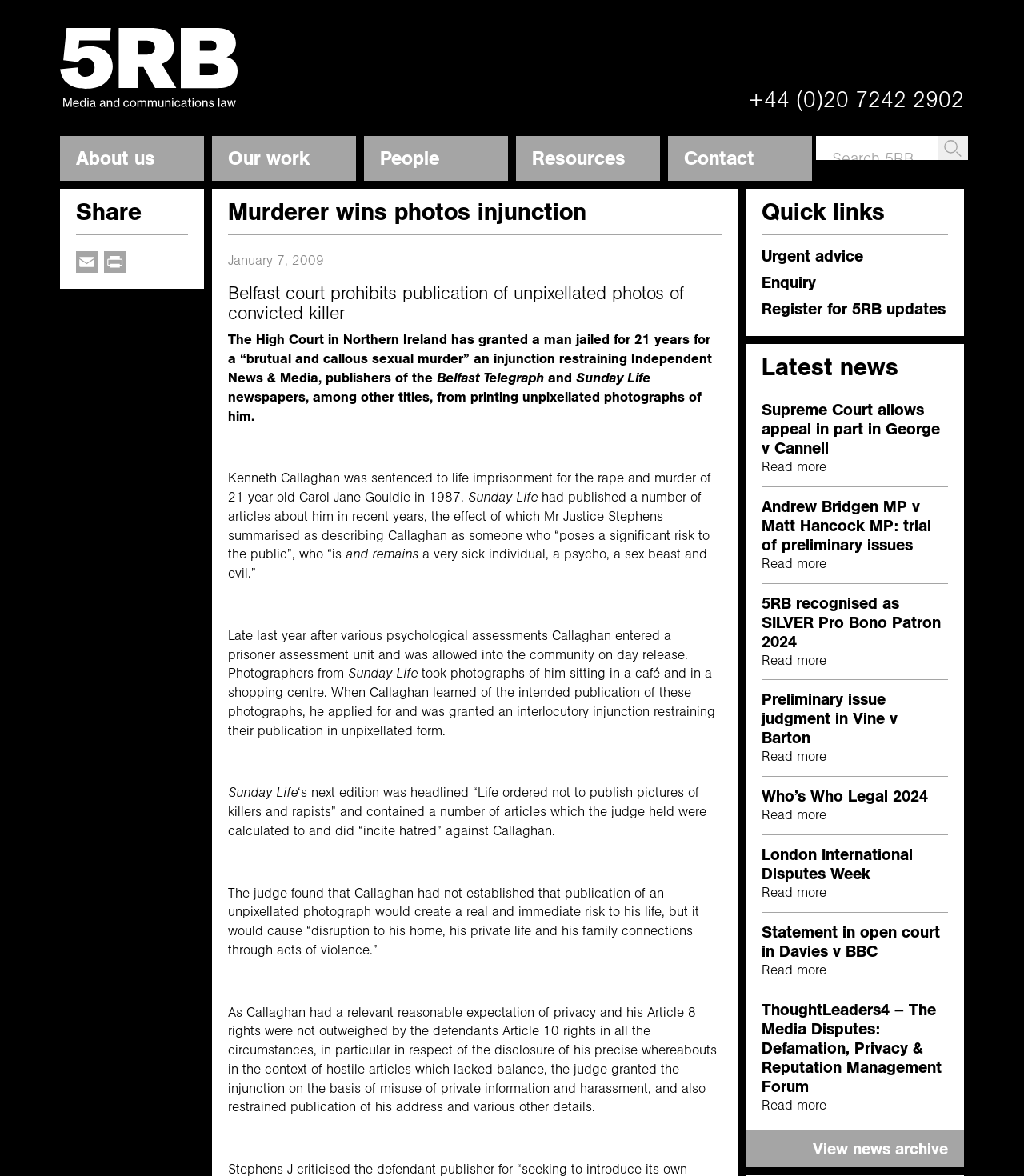What is the reason for granting the injunction?
Please provide a full and detailed response to the question.

The answer can be found in the article text, where it is mentioned that 'the judge granted the injunction on the basis of misuse of private information and harassment, and also restrained publication of his address and various other details'.